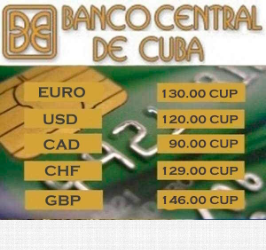Offer a detailed explanation of the image.

The image features the logo of the "Banco Central de Cuba" prominently displayed at the top, with the name stylized in a bold font. Below the logo, there is a list detailing the exchange rates for various currencies against the Cuban Peso (CUP). The currencies listed include the Euro, US Dollar, Canadian Dollar, Swiss Franc, and British Pound, each followed by their corresponding exchange rates in CUP. This visualization reflects Cuba's current economic landscape and currency conversion rates, providing essential information for individuals engaged in financial transactions or tourism in the country. The overall design uses a green background that suggests a financial card, enhancing the theme of currency exchange.